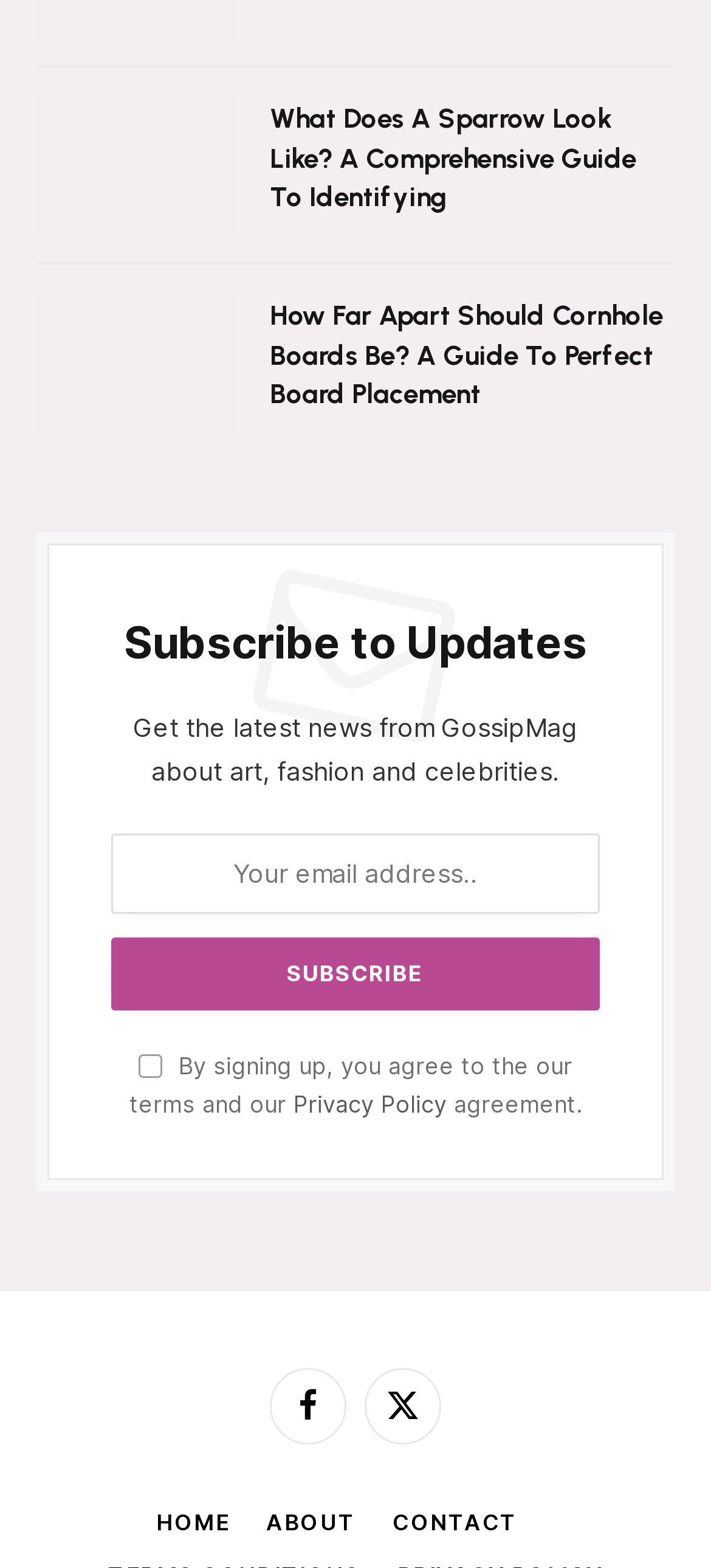What is the topic of the second article?
Please interpret the details in the image and answer the question thoroughly.

The second article has a heading 'How Far Apart Should Cornhole Boards Be? A Guide To Perfect Board Placement' and an image with the same title, indicating that the topic of the article is about the placement of cornhole boards.